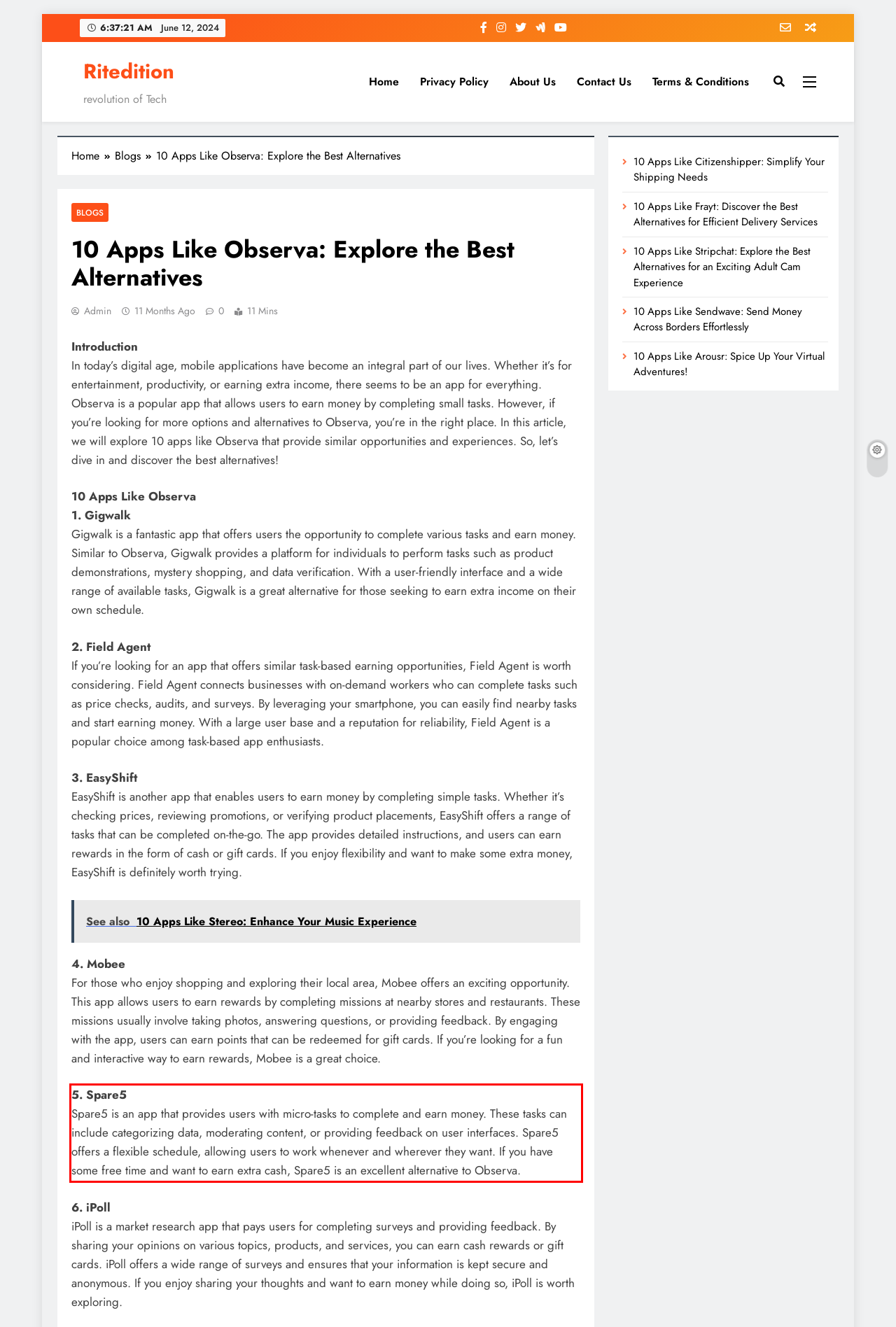Please perform OCR on the text within the red rectangle in the webpage screenshot and return the text content.

5. Spare5 Spare5 is an app that provides users with micro-tasks to complete and earn money. These tasks can include categorizing data, moderating content, or providing feedback on user interfaces. Spare5 offers a flexible schedule, allowing users to work whenever and wherever they want. If you have some free time and want to earn extra cash, Spare5 is an excellent alternative to Observa.